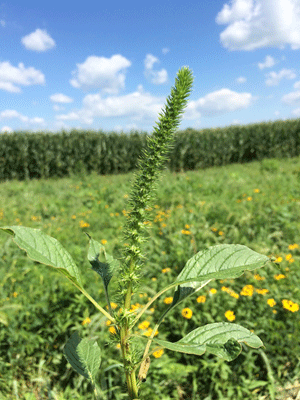Please provide a one-word or phrase answer to the question: 
What is the color of the sky in the background?

Clear blue